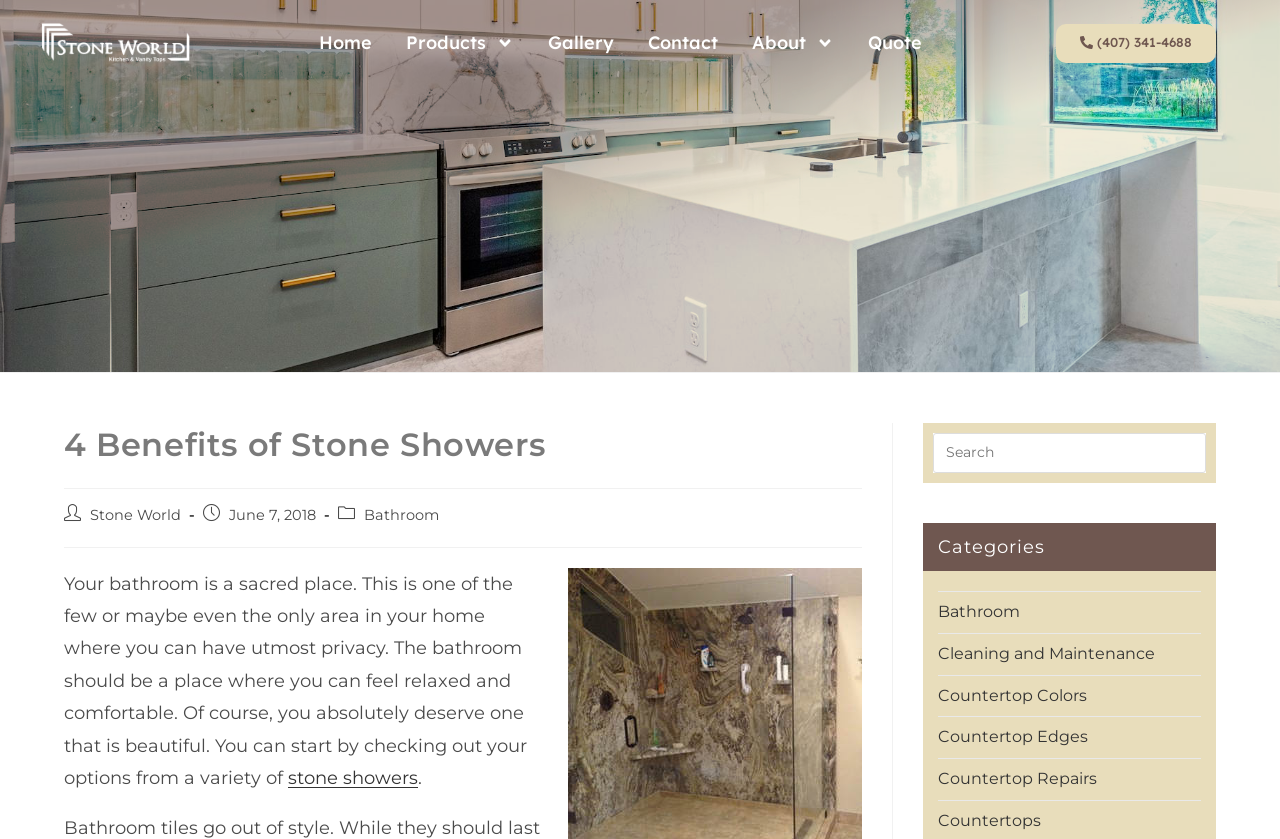What is the phone number to call for a free quote?
Look at the webpage screenshot and answer the question with a detailed explanation.

I found the phone number by looking at the top-right corner of the webpage, where it is prominently displayed as a link.